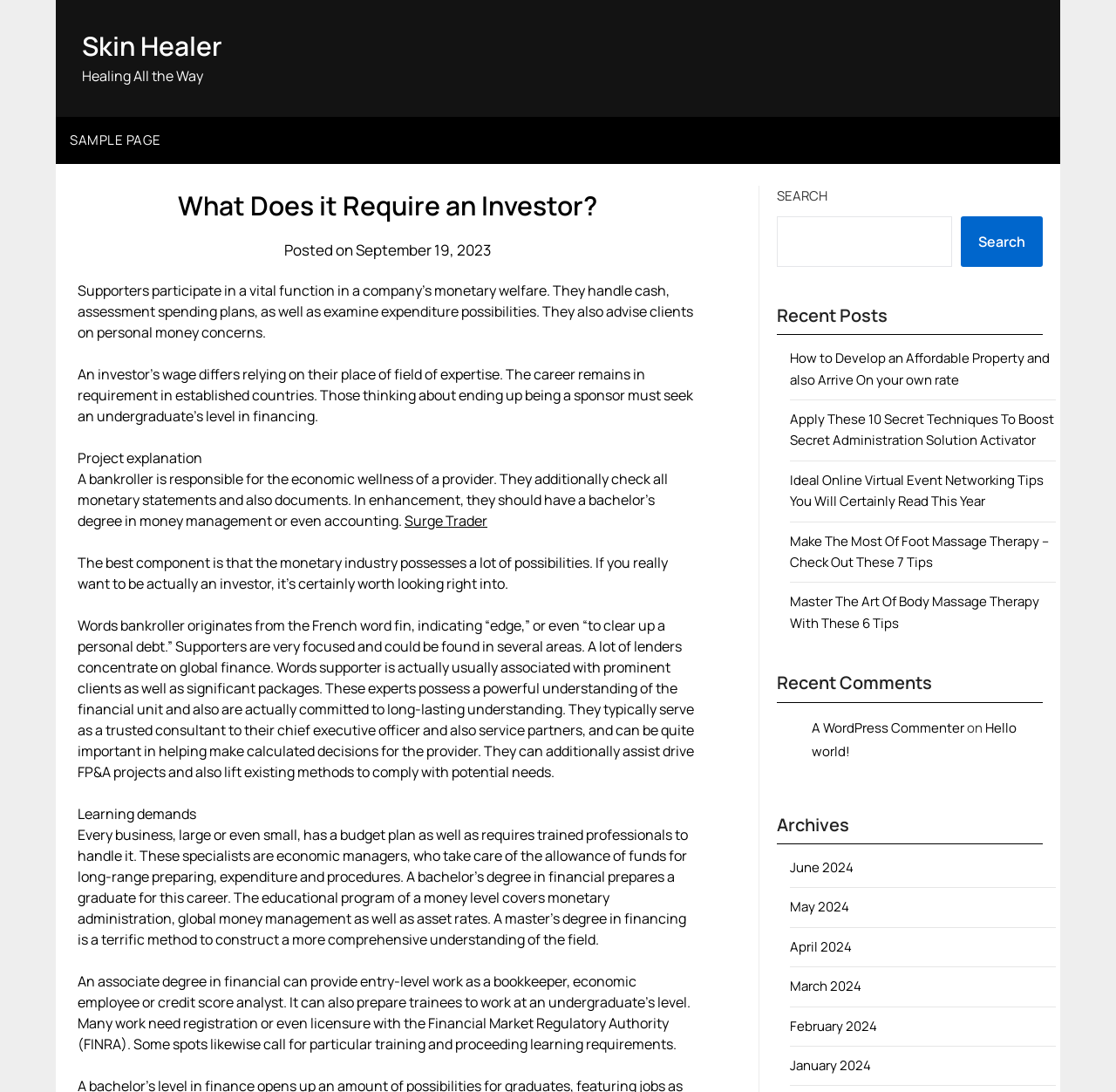Your task is to extract the text of the main heading from the webpage.

What Does it Require an Investor?